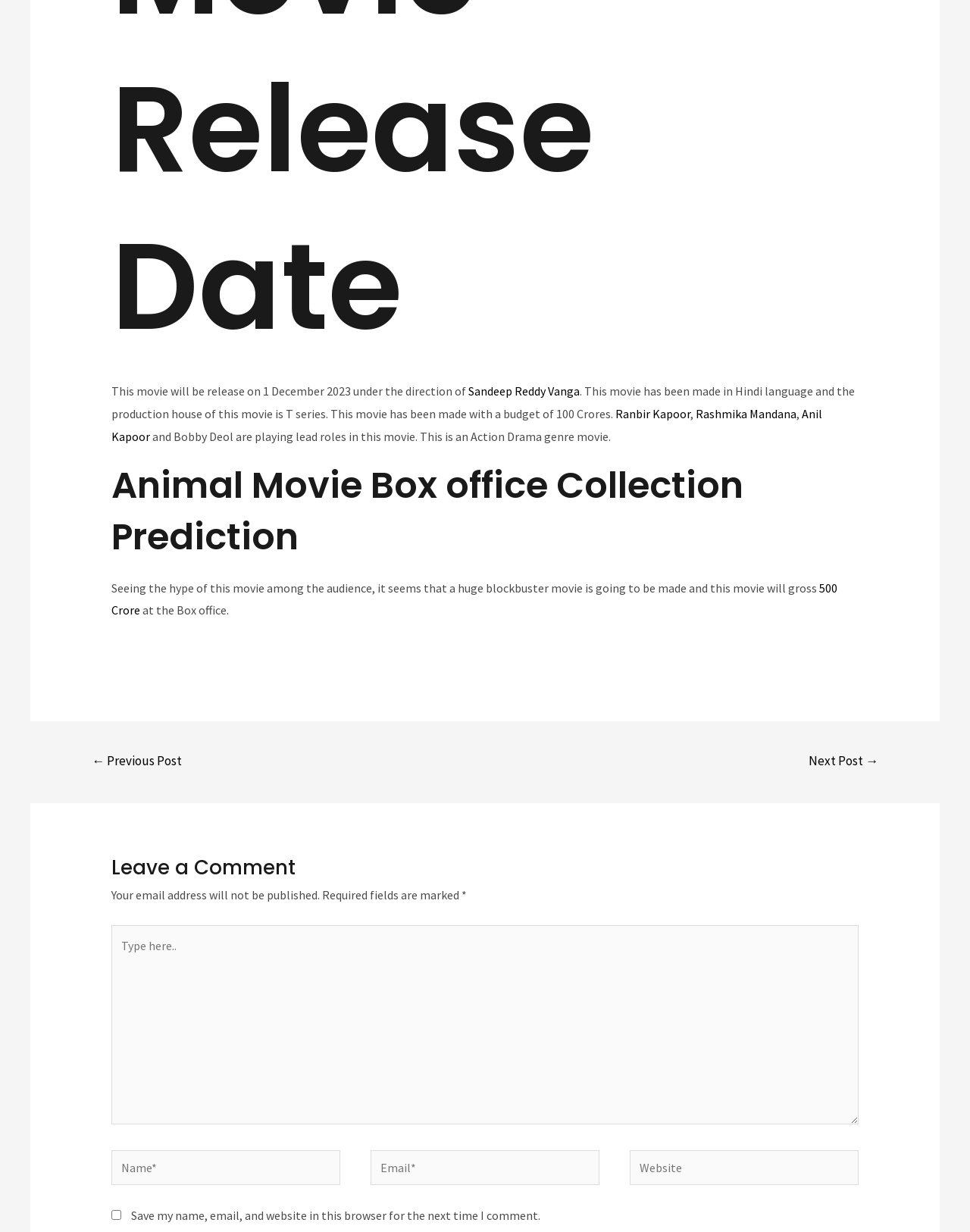Locate the bounding box coordinates of the element that should be clicked to execute the following instruction: "Type a comment in the text box".

[0.115, 0.751, 0.885, 0.913]